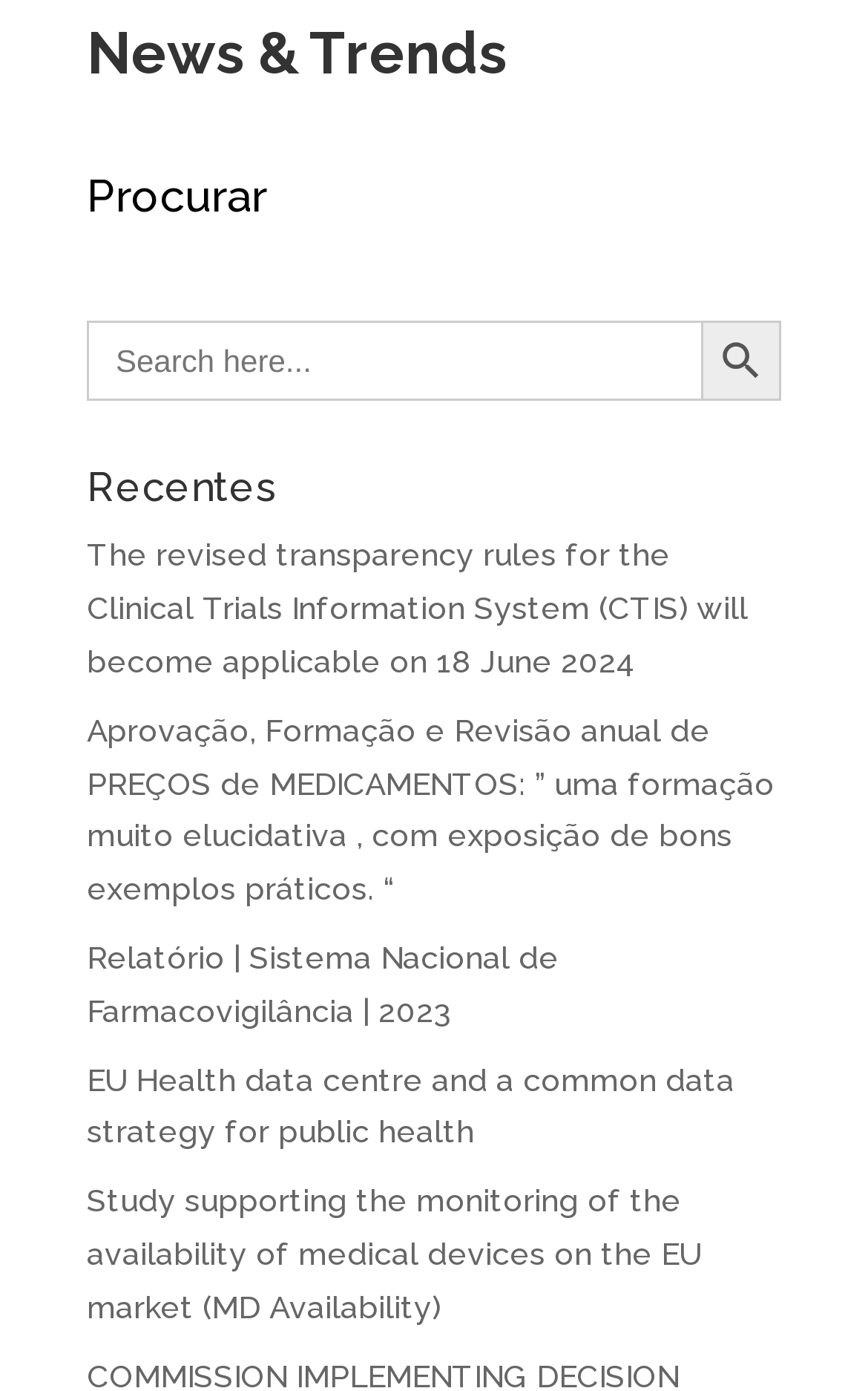Please determine the bounding box coordinates for the element with the description: "Search Button".

[0.808, 0.231, 0.9, 0.289]